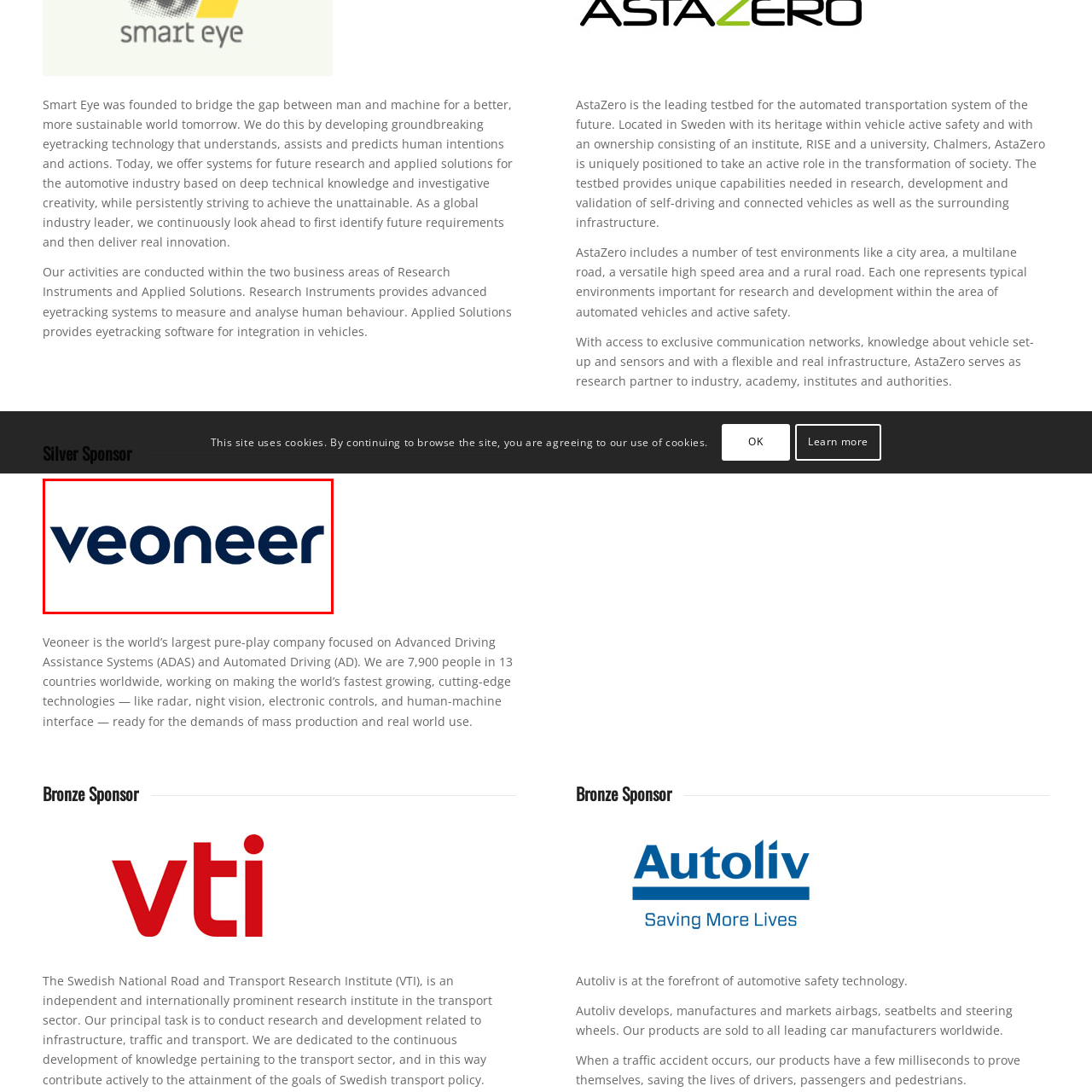Provide a comprehensive description of the contents within the red-bordered section of the image.

The image features the logo of Veoneer, a leading company specializing in Advanced Driving Assistance Systems (ADAS) and Automated Driving (AD). Veoneer is recognized as the world’s largest pure-play company in this sector, employing approximately 7,900 people across 13 countries. The logo reflects the company's commitment to developing cutting-edge technologies, including radar, night vision, electronic controls, and human-machine interfaces, all aimed at meeting the demands of mass production and real-world applications. Veoneer's significant contributions to automotive safety and innovation underscore its pivotal role in the industry.